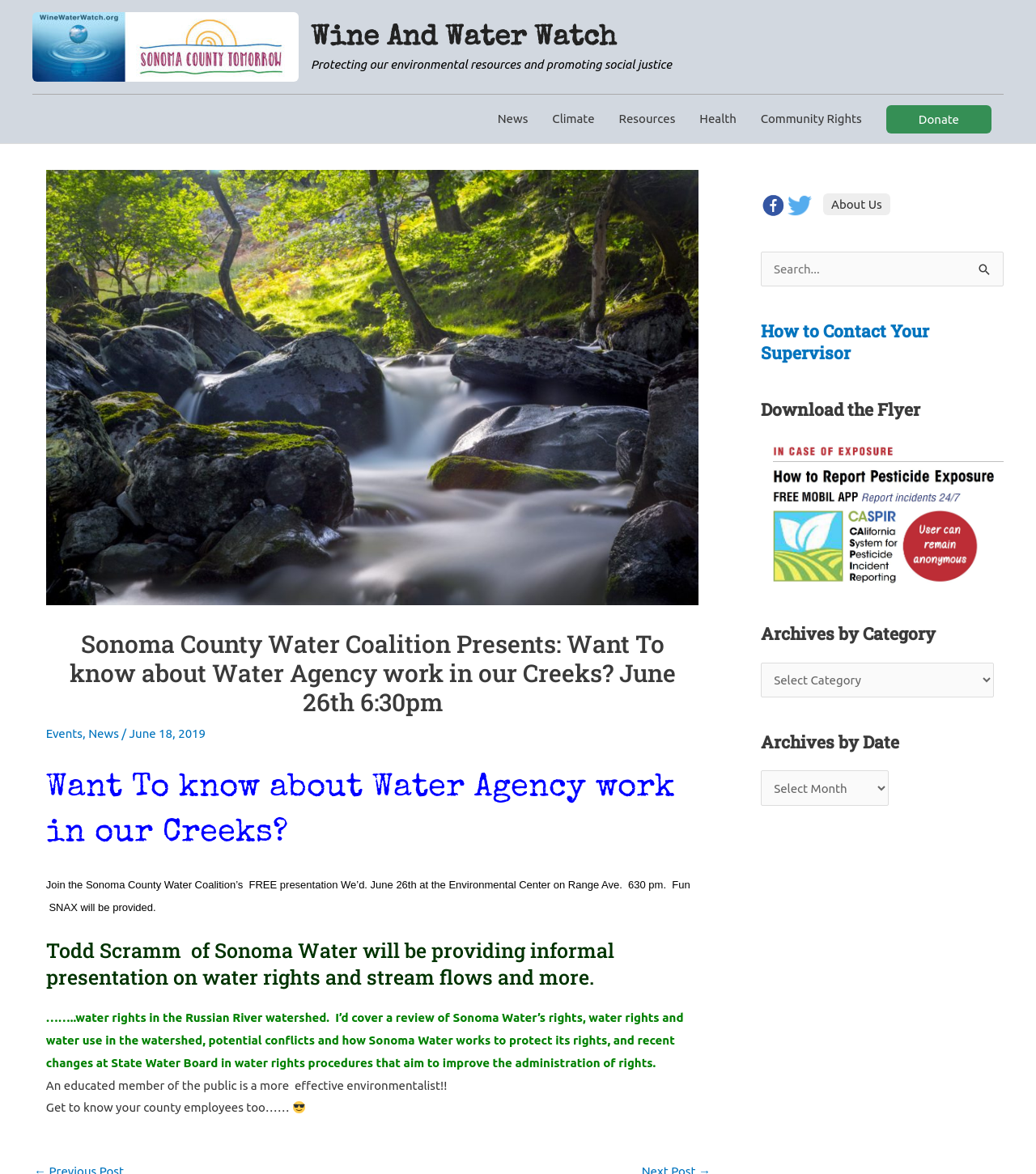Show the bounding box coordinates of the element that should be clicked to complete the task: "View the flyer".

[0.734, 0.43, 0.969, 0.442]